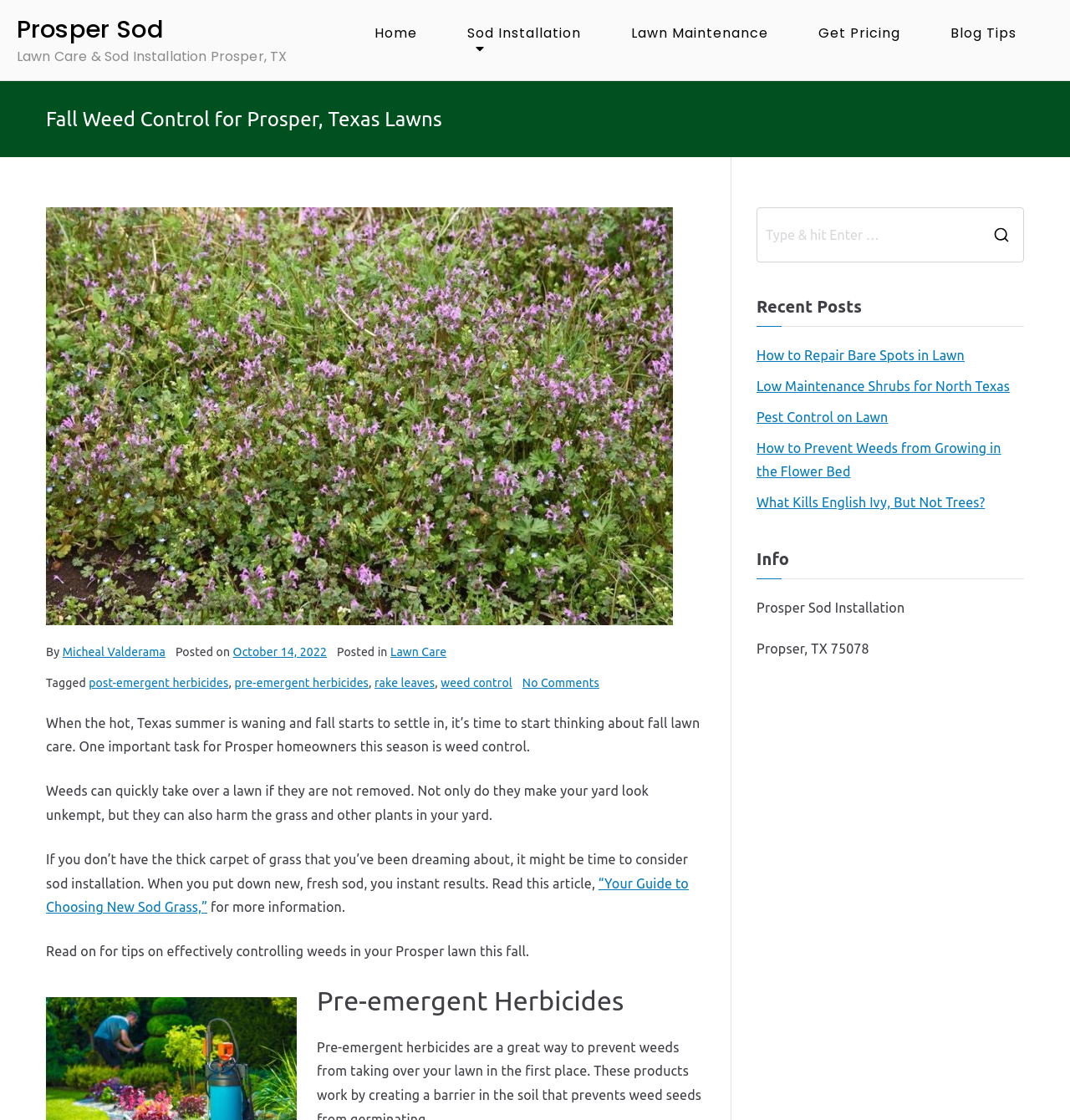Locate the bounding box coordinates of the area where you should click to accomplish the instruction: "Get more information on 'Sod Installation'".

[0.421, 0.015, 0.559, 0.057]